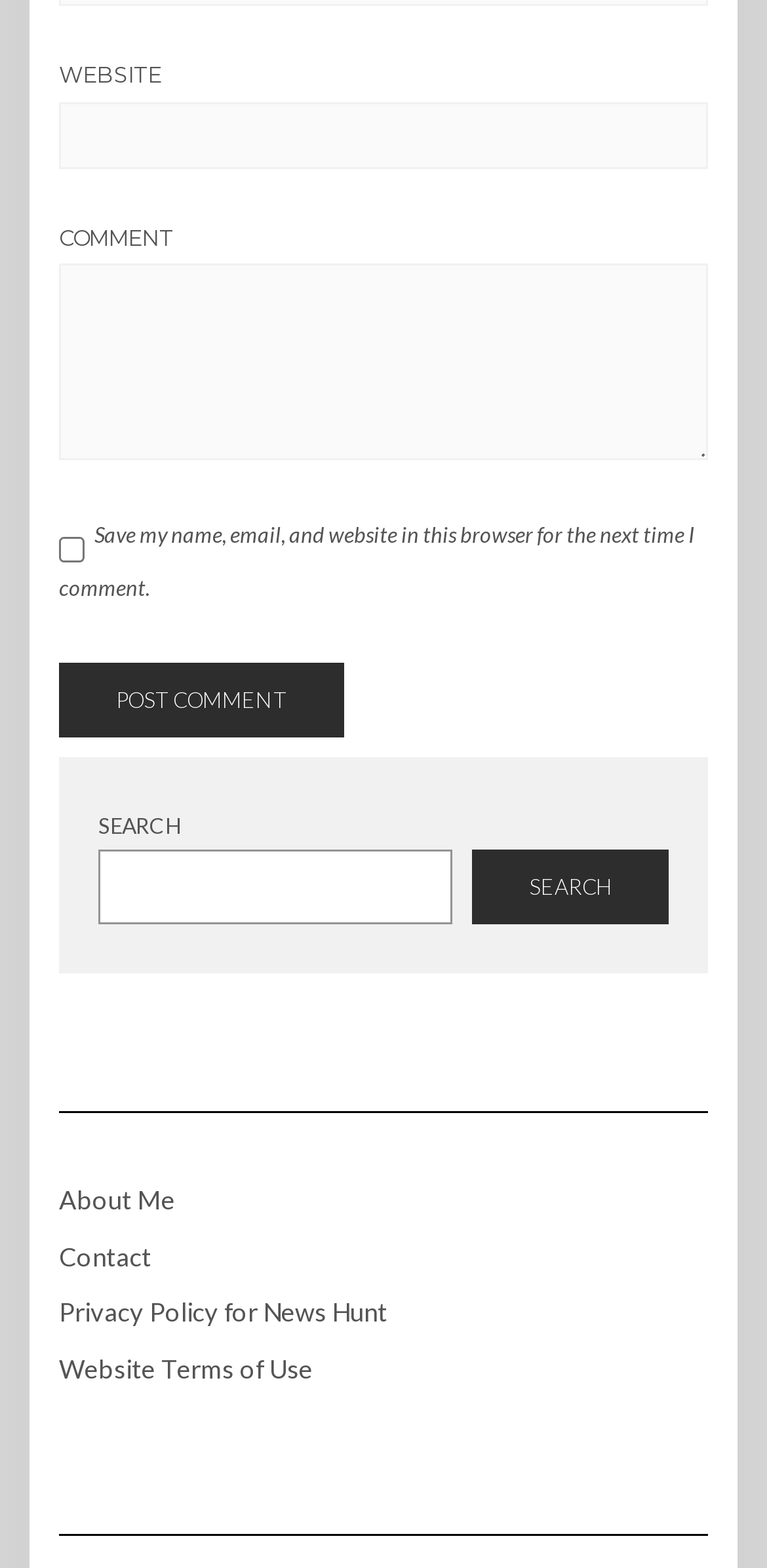Please locate the clickable area by providing the bounding box coordinates to follow this instruction: "Visit the About Me page".

[0.077, 0.755, 0.228, 0.775]